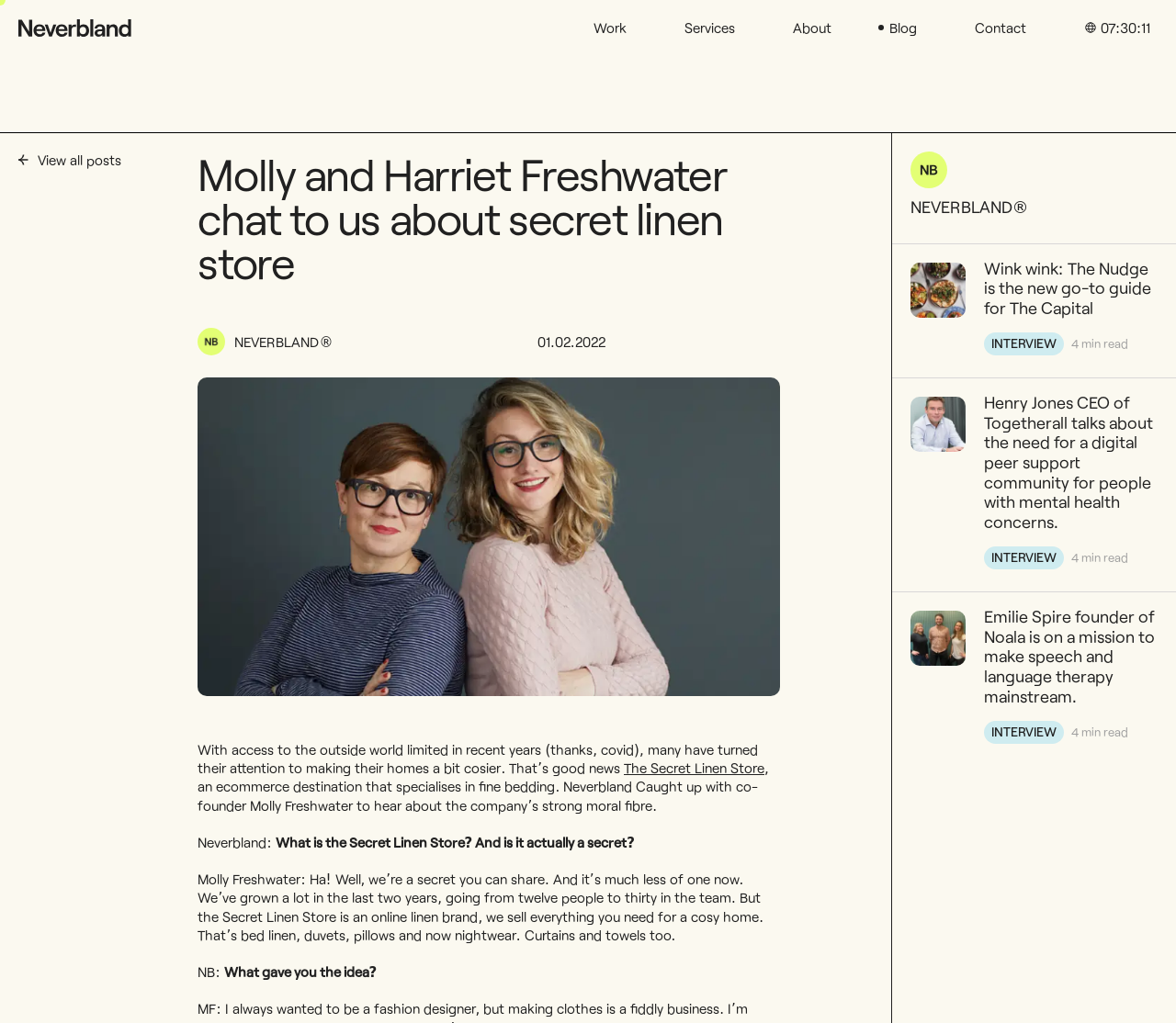Examine the image and give a thorough answer to the following question:
What is the duration of the interview?

I found the answer by reading the text content of the webpage, specifically the sentence '4 min read' which is located below the interview title and indicates the duration of the interview.